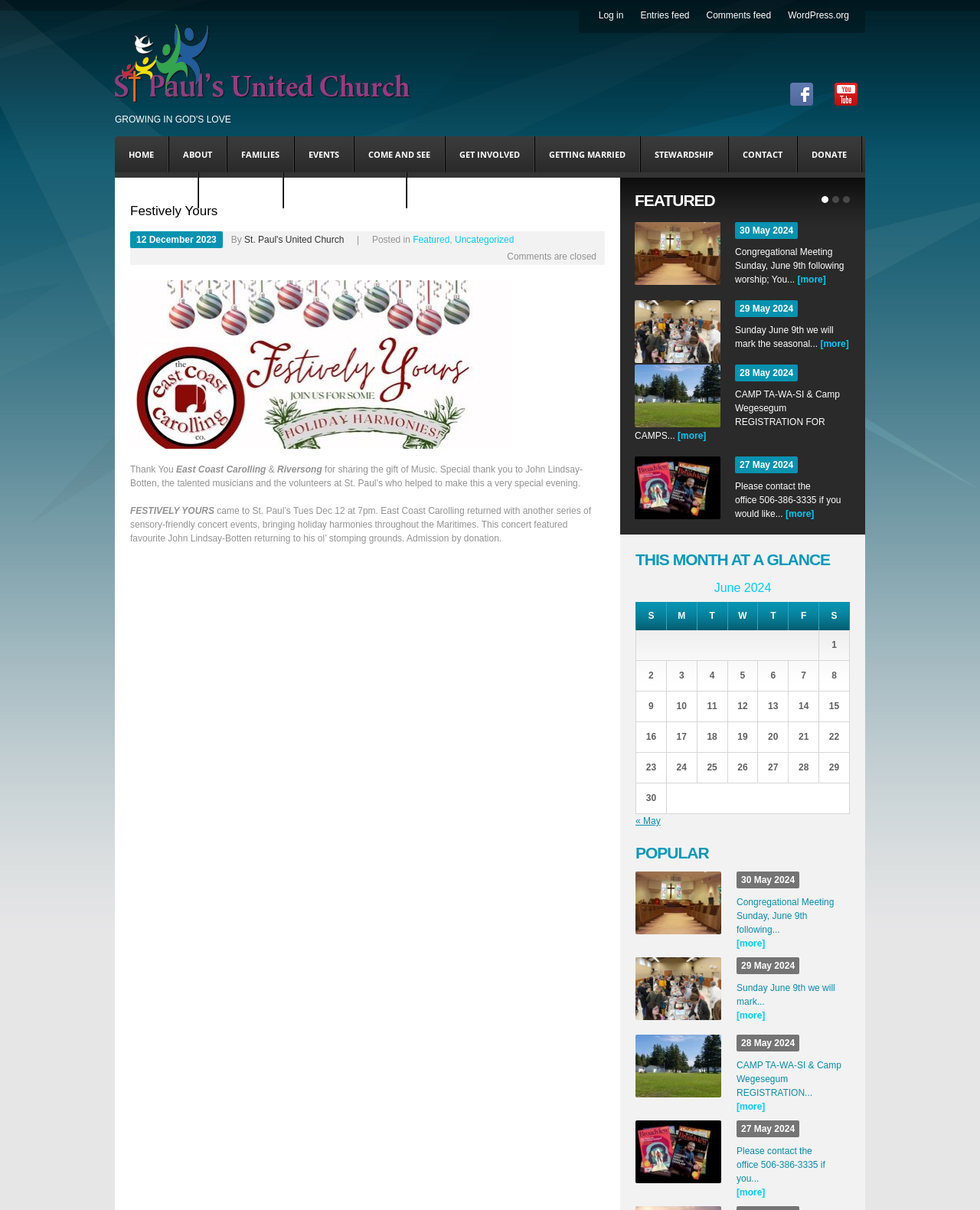Please provide the bounding box coordinate of the region that matches the element description: Coming This Sunday. Coordinates should be in the format (top-left x, top-left y, bottom-right x, bottom-right y) and all values should be between 0 and 1.

[0.29, 0.142, 0.414, 0.172]